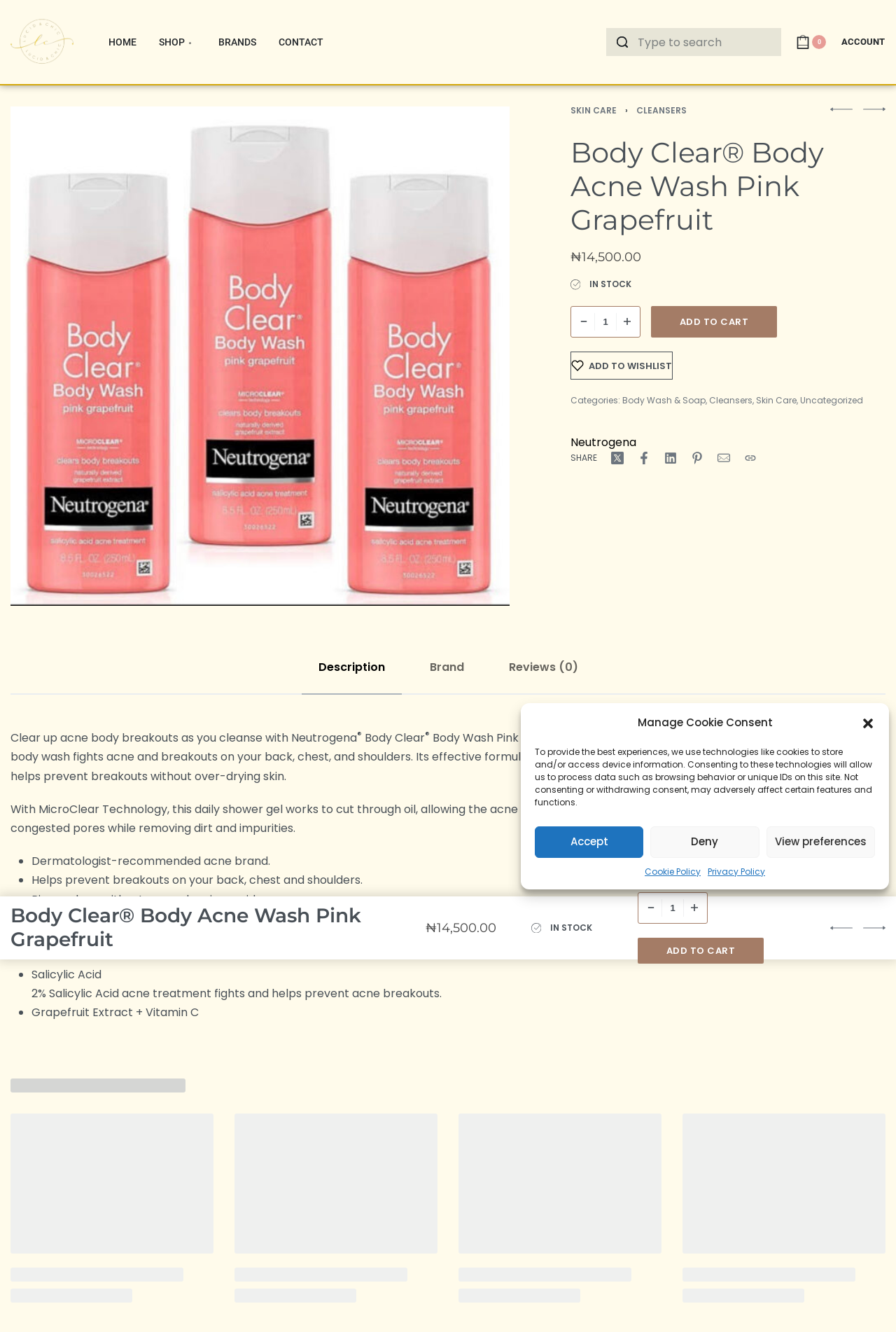Illustrate the webpage thoroughly, mentioning all important details.

This webpage is about a product called Body Clear Body Acne Wash Pink Grapefruit from the brand Neutrogena. At the top of the page, there is a navigation menu with links to HOME, SHOP, BRANDS, and CONTACT. Next to the navigation menu, there is a search bar where users can type to search for products. On the top right corner, there are two buttons: one to view the shopping cart and another to access the account.

Below the navigation menu, there is a large image that takes up most of the width of the page. Below the image, there is a heading that displays the product name, followed by the price, ₦14,500.00, and a label indicating that the product is in stock. There is also a button to add the product to the cart and another to add it to the wishlist.

On the left side of the page, there are links to categories, including Body Wash & Soap, Cleansers, Skin Care, and Uncategorized. There is also a link to the brand Neutrogena. Below the categories, there are social media sharing links, including Twitter, Facebook, LinkedIn, Pinterest, and Mail.

The main content of the page is divided into tabs, including Description, Brand, and Reviews. The Description tab is currently selected, and it displays a detailed product description, including its features and benefits. The description is divided into paragraphs and includes a list of key ingredients and their benefits.

At the bottom of the page, there is a cookie consent dialog that allows users to manage their cookie preferences. The dialog includes buttons to accept, deny, or view preferences, as well as links to the cookie policy and privacy policy.